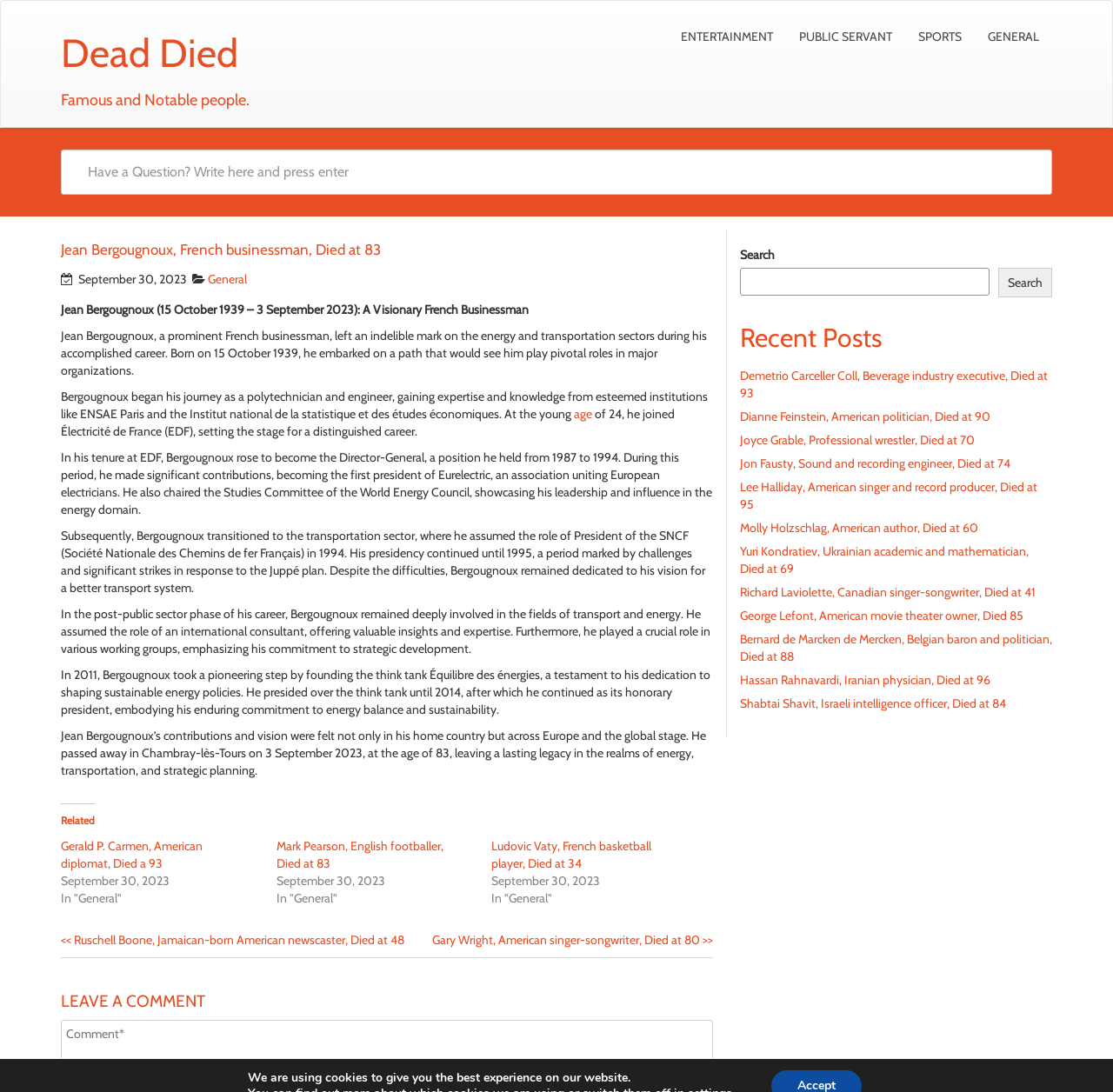Reply to the question below using a single word or brief phrase:
What is the name of the French businessman?

Jean Bergougnoux